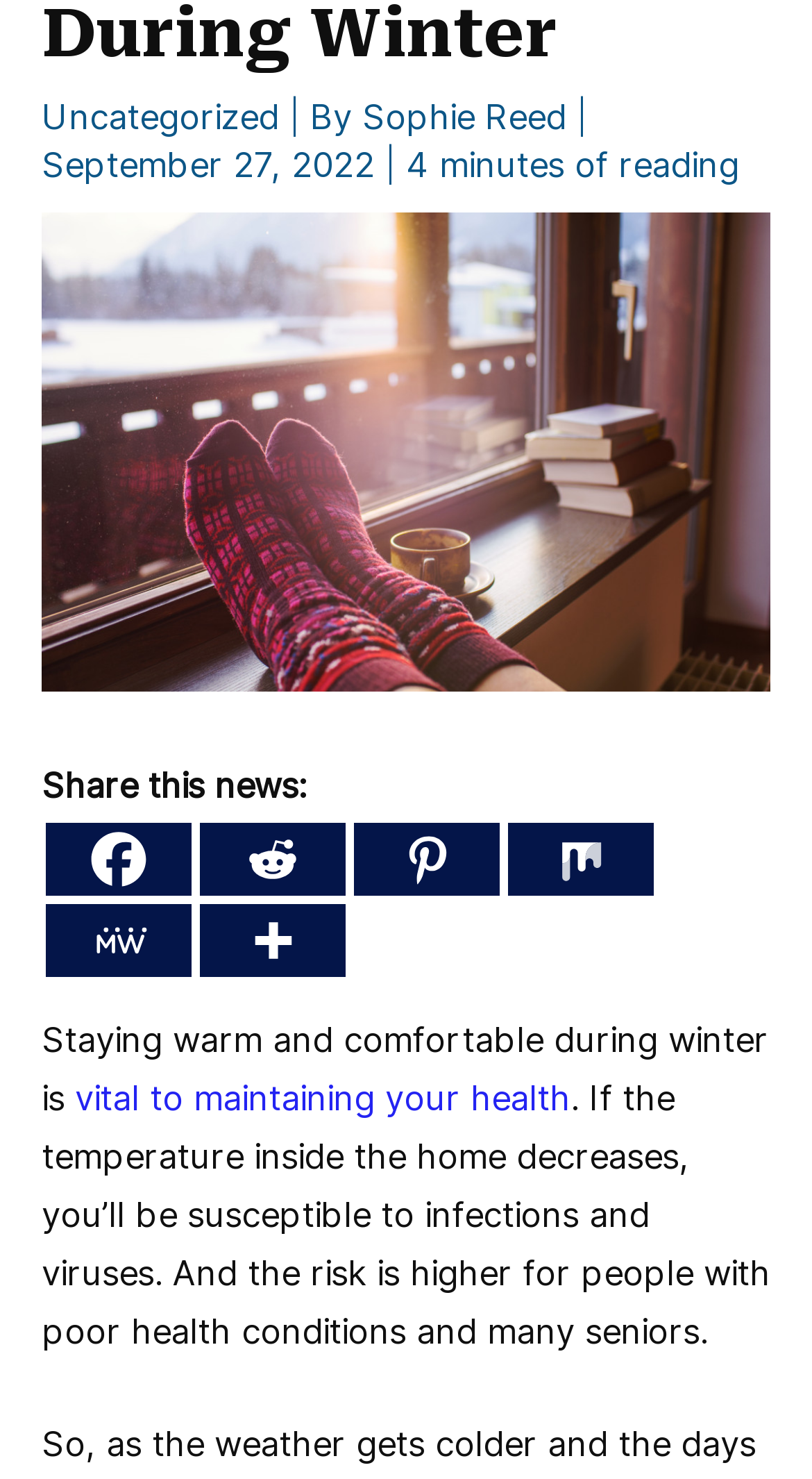Please determine the bounding box coordinates, formatted as (top-left x, top-left y, bottom-right x, bottom-right y), with all values as floating point numbers between 0 and 1. Identify the bounding box of the region described as: title="More"

[0.246, 0.612, 0.426, 0.661]